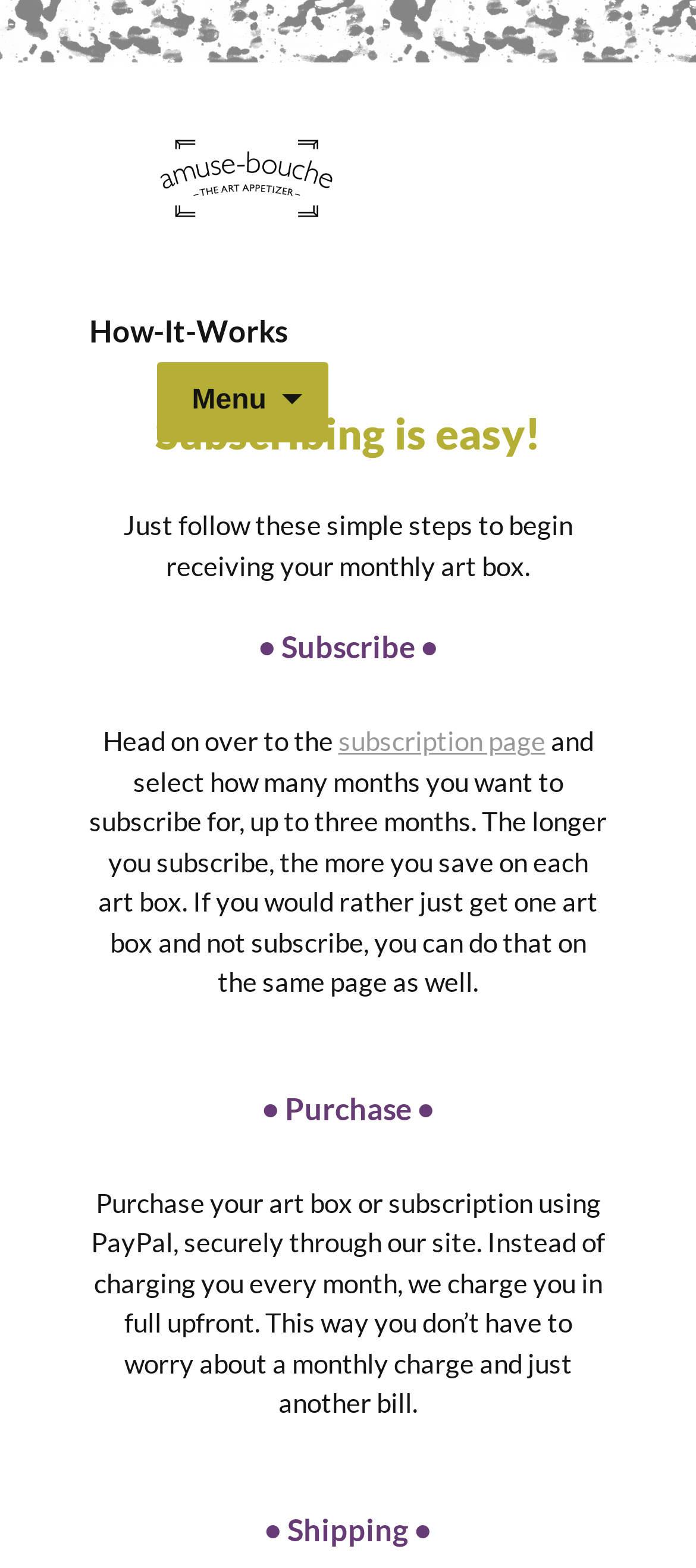Please provide a one-word or phrase answer to the question: 
Can I subscribe for more than three months?

No